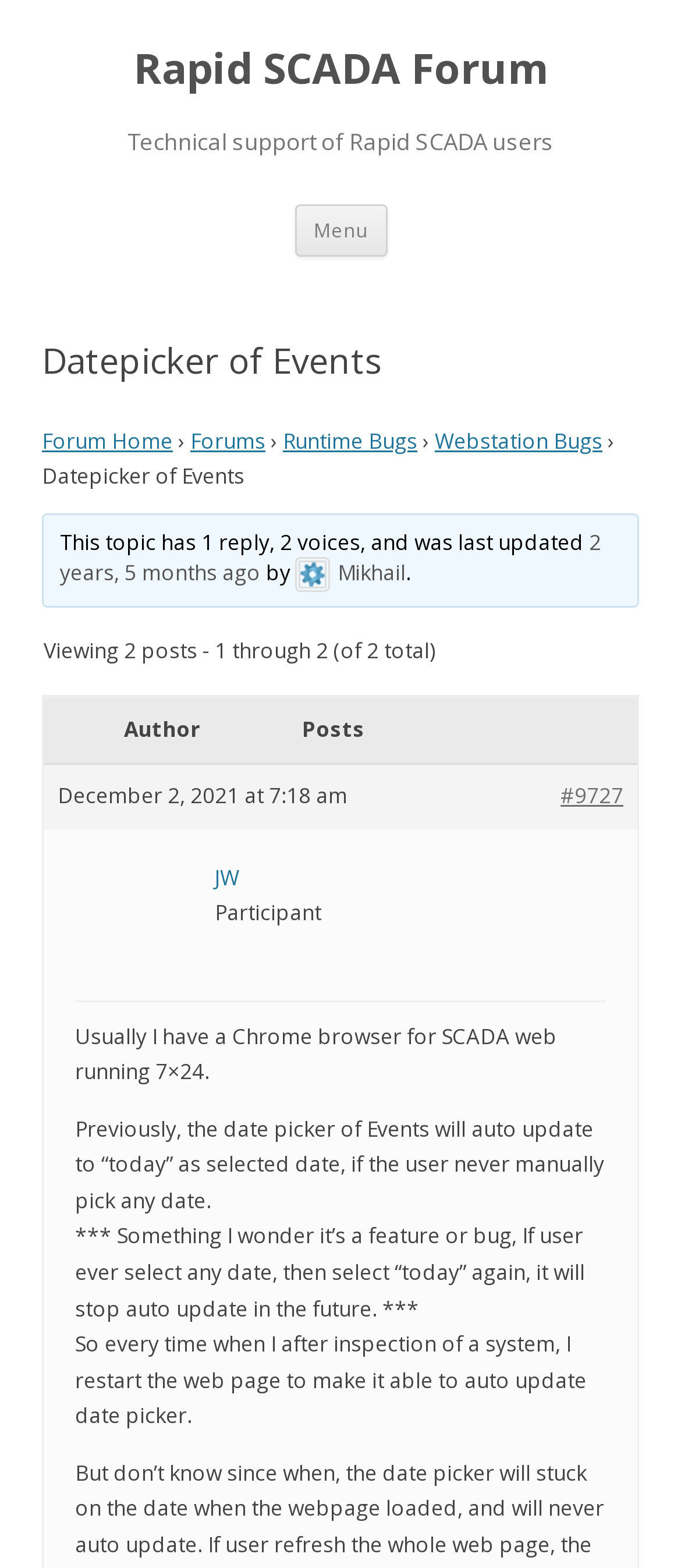What is the role of JW in this topic?
Offer a detailed and exhaustive answer to the question.

I found the answer by looking at the text 'JW' and 'Participant' which indicates that JW is a participant in this topic.